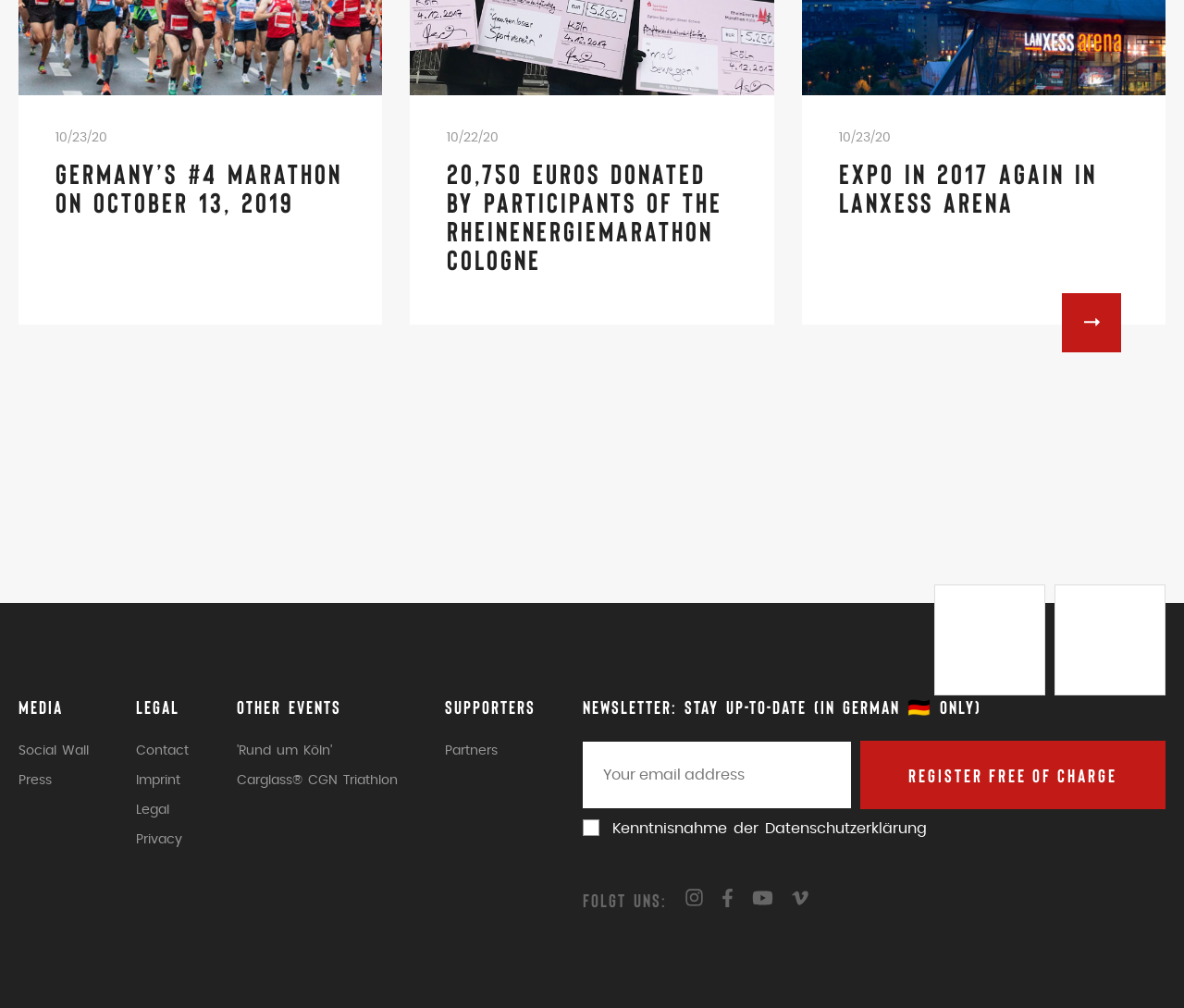Please specify the bounding box coordinates of the region to click in order to perform the following instruction: "Click the 'Register free of charge' button".

[0.727, 0.735, 0.984, 0.803]